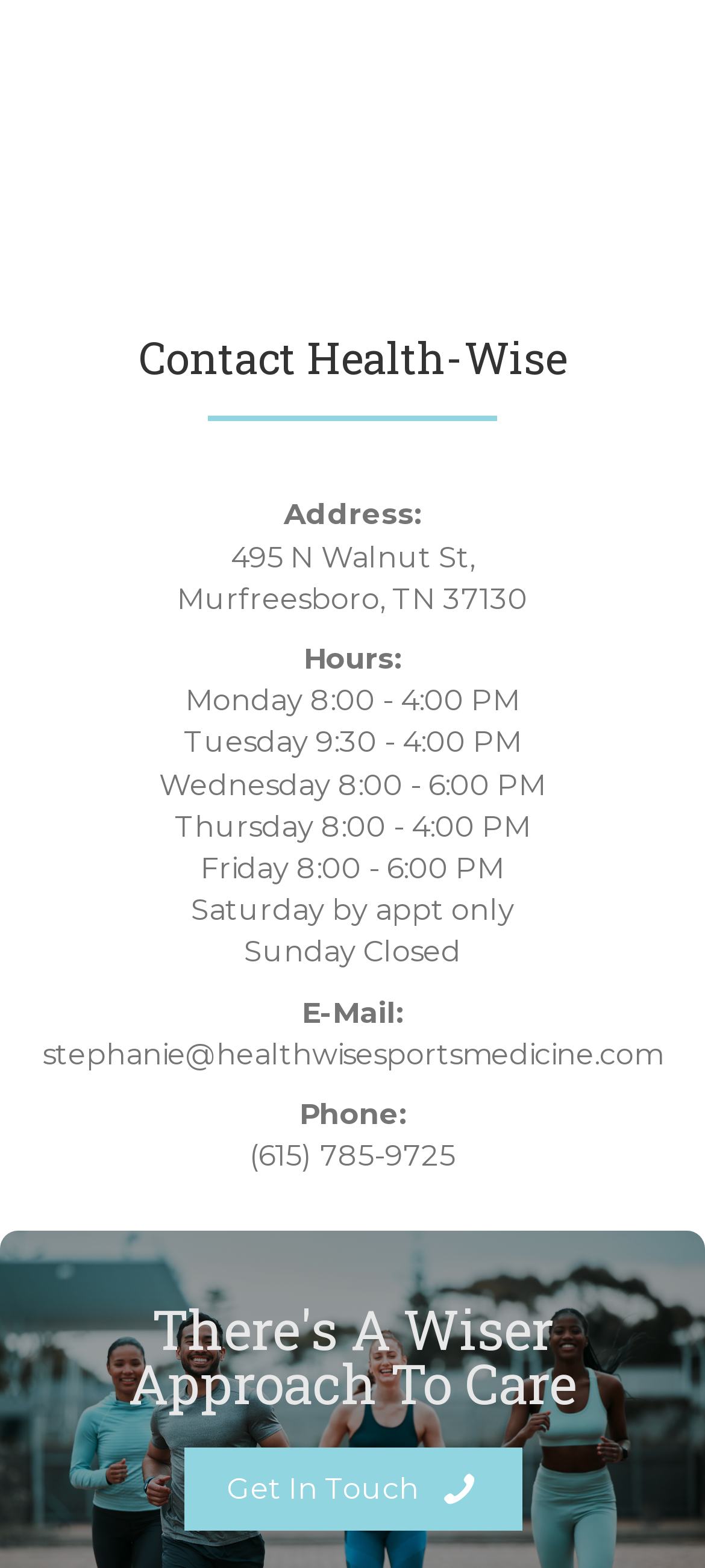Answer this question in one word or a short phrase: What is the email address of Health-Wise?

stephanie@healthwisesportsmedicine.com